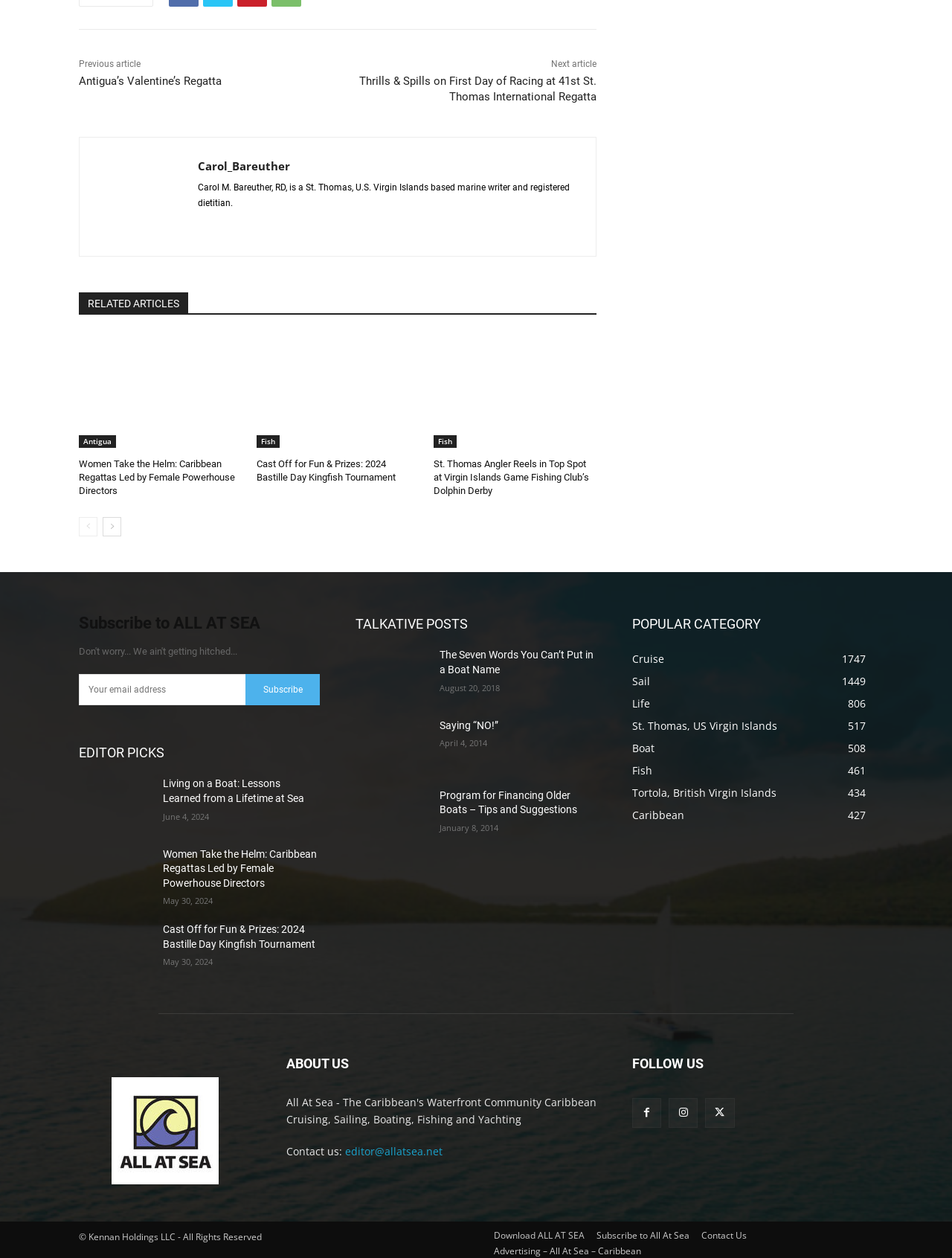Bounding box coordinates are specified in the format (top-left x, top-left y, bottom-right x, bottom-right y). All values are floating point numbers bounded between 0 and 1. Please provide the bounding box coordinate of the region this sentence describes: Life806

[0.664, 0.554, 0.683, 0.565]